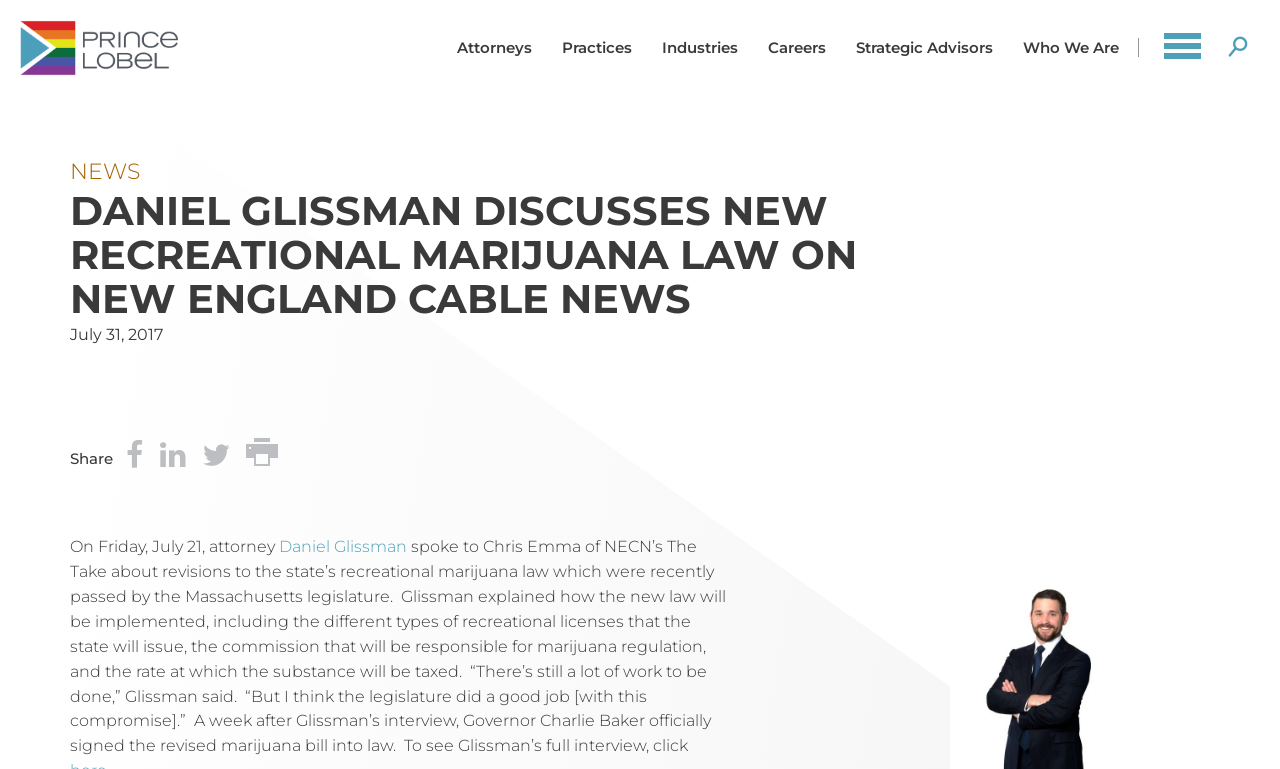Please find the bounding box coordinates of the element that must be clicked to perform the given instruction: "Search using the search button". The coordinates should be four float numbers from 0 to 1, i.e., [left, top, right, bottom].

[0.95, 0.023, 0.984, 0.101]